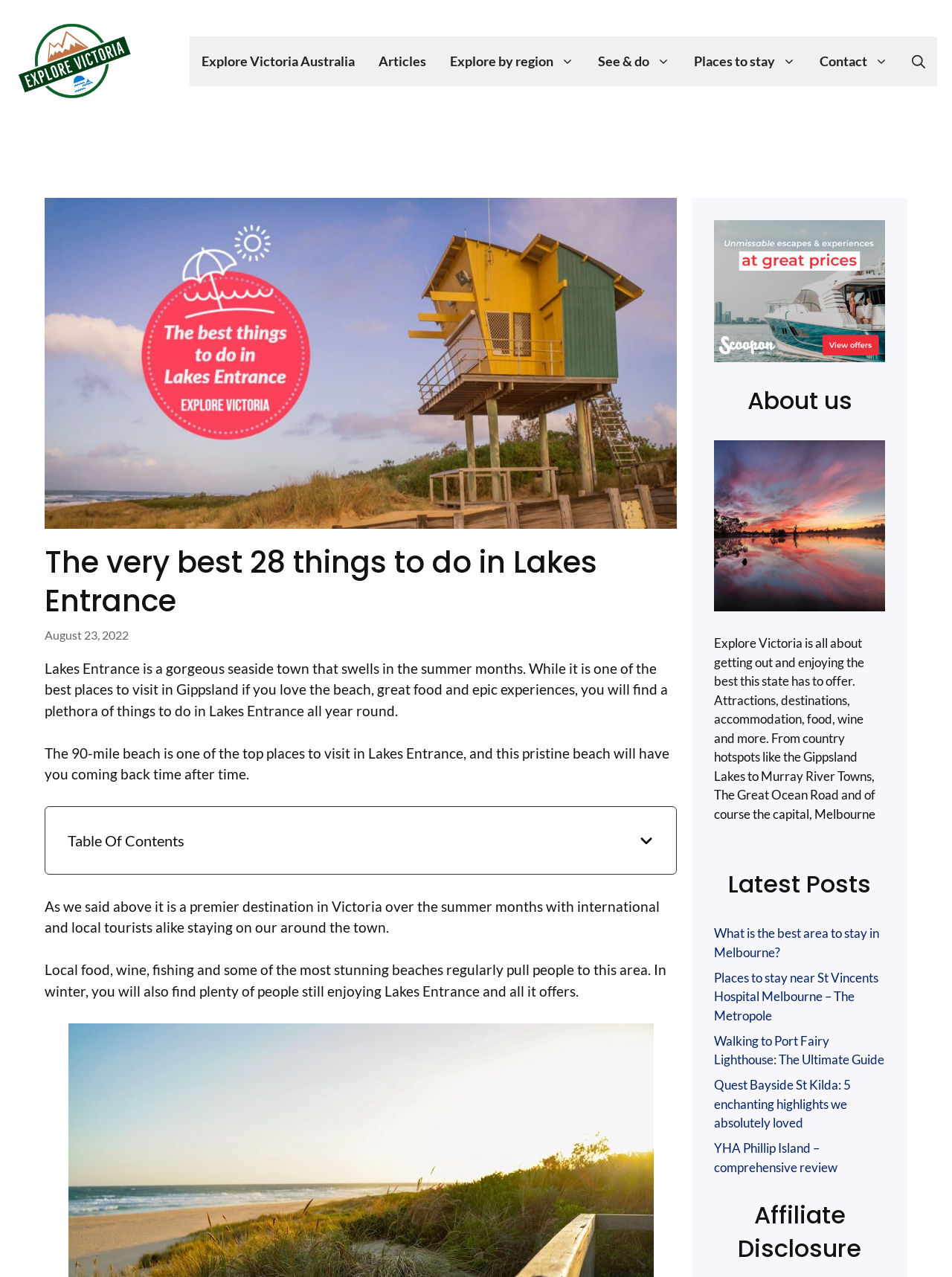Provide a thorough description of the webpage's content and layout.

This webpage is about exploring Lakes Entrance, a seaside town in Victoria, Australia. At the top, there is a banner with the site's name, "Explore Victoria", accompanied by an image of the same name. Below the banner, a navigation menu is located, featuring links to various sections of the website, including "Explore Victoria Australia", "Articles", "Explore by region", "See & do", "Places to stay", and "Contact". 

To the right of the navigation menu, a large image of Lakes Entrance covers a significant portion of the page. Above the image, a header section displays the title "The very best 28 things to do in Lakes Entrance" and the date "August 23, 2022". 

Below the header, a brief introduction to Lakes Entrance is provided, describing it as a gorgeous seaside town with a plethora of things to do all year round. The text highlights the 90-mile beach as one of the top places to visit in Lakes Entrance. 

Further down, a section titled "Table Of Contents" is displayed, accompanied by a small image. The main content of the page is divided into several sections, each describing various aspects of Lakes Entrance, including its local food, wine, fishing, and stunning beaches.

On the right-hand side of the page, there are several complementary sections, each containing different types of content. The first section has a link, the second section has a heading titled "About us", and the third section features an image. The fourth section contains a paragraph describing the purpose of the "Explore Victoria" website, which is to provide information about attractions, destinations, accommodation, food, wine, and more in Victoria. 

The subsequent sections on the right-hand side feature headings such as "Latest Posts" and "Affiliate Disclosure", along with links to various articles and blog posts.